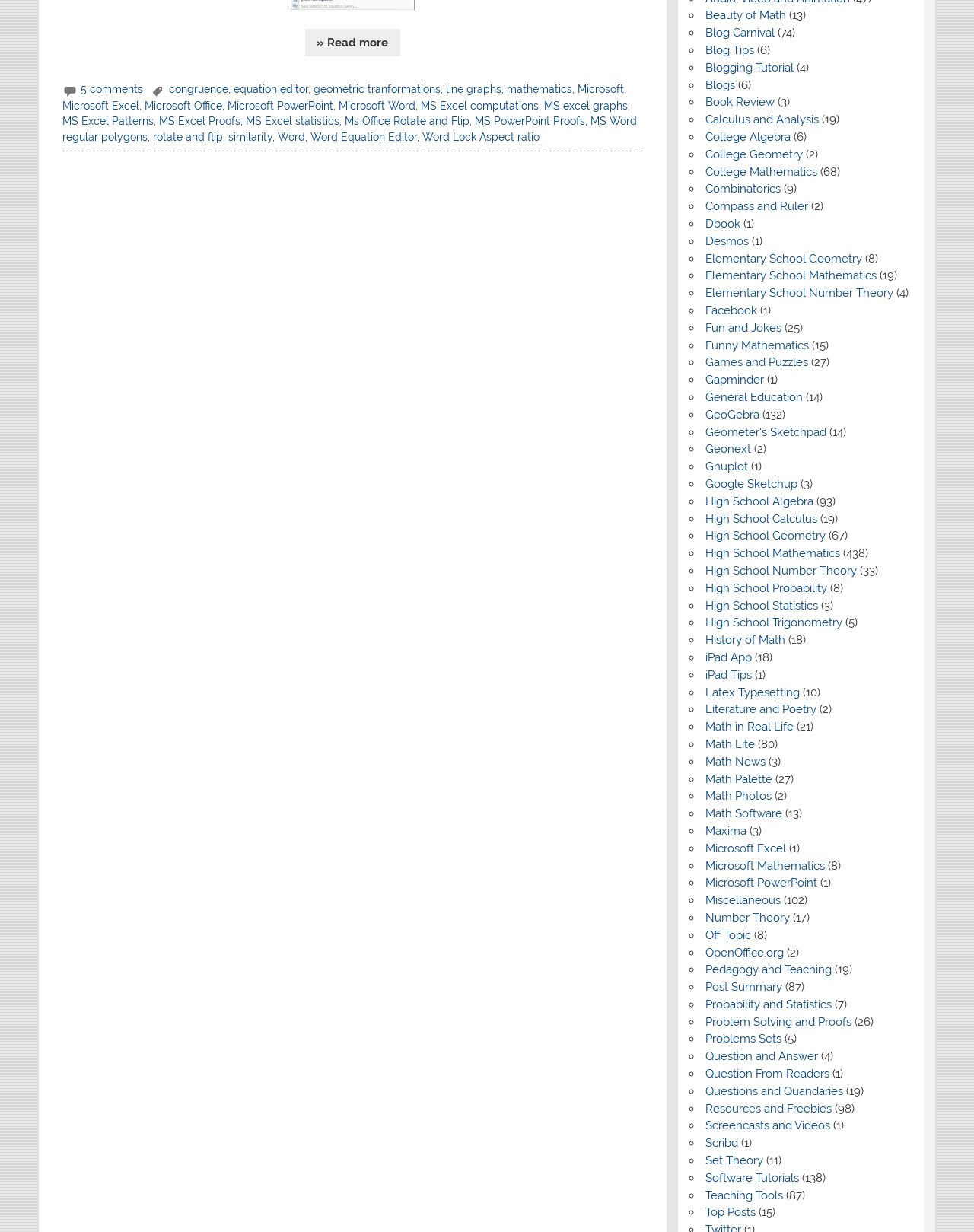Analyze the image and give a detailed response to the question:
How many categories are listed on the webpage?

There are 30 categories listed on the webpage, which are represented by links with bullet points. These categories range from 'Beauty of Math' to 'Elementary School Mathematics' and are located in the bottom section of the webpage with bounding boxes ranging from [0.707, 0.007, 0.712, 0.018] to [0.707, 0.218, 0.712, 0.229].